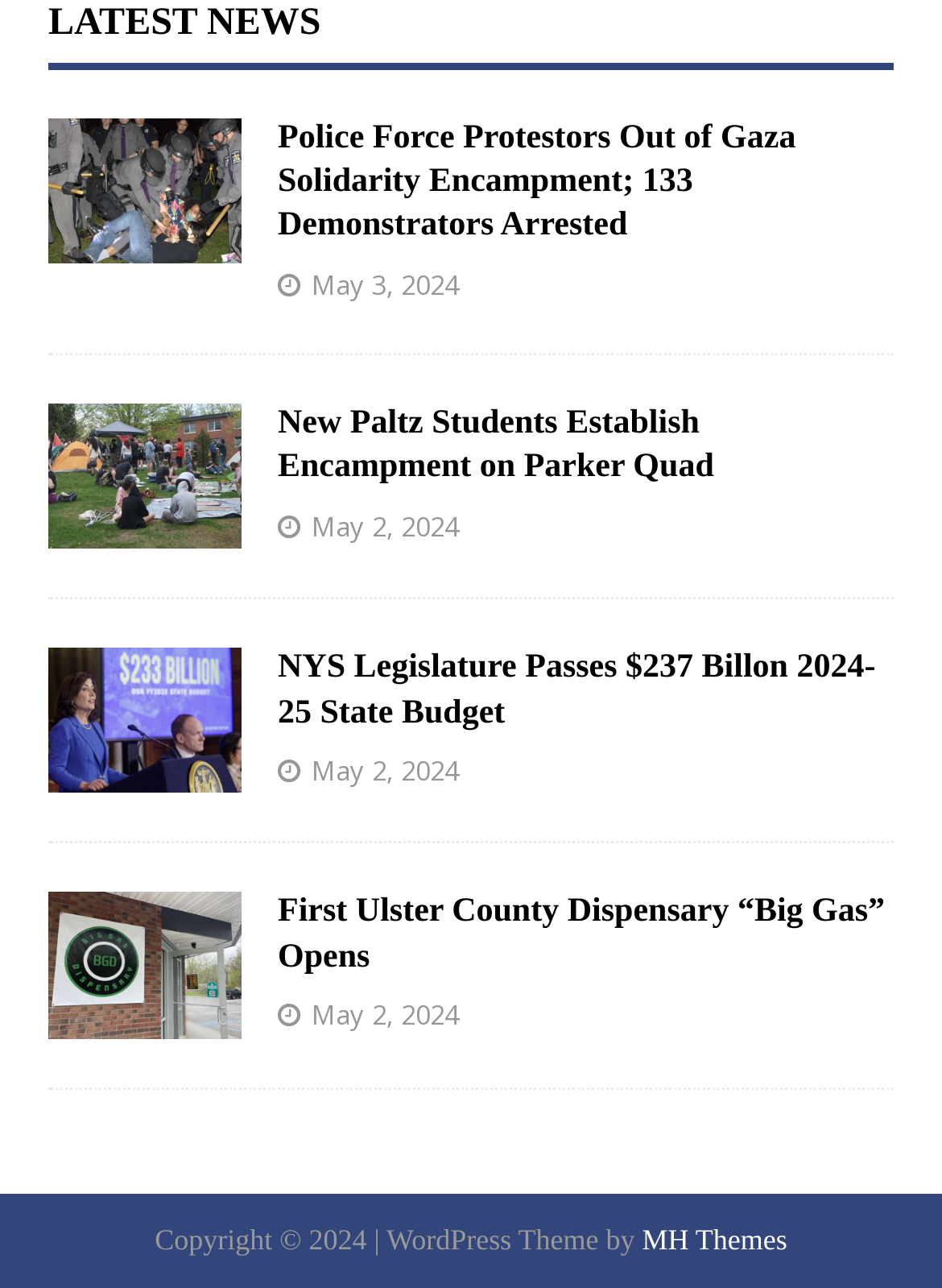How many images are displayed on the webpage?
Look at the screenshot and give a one-word or phrase answer.

5